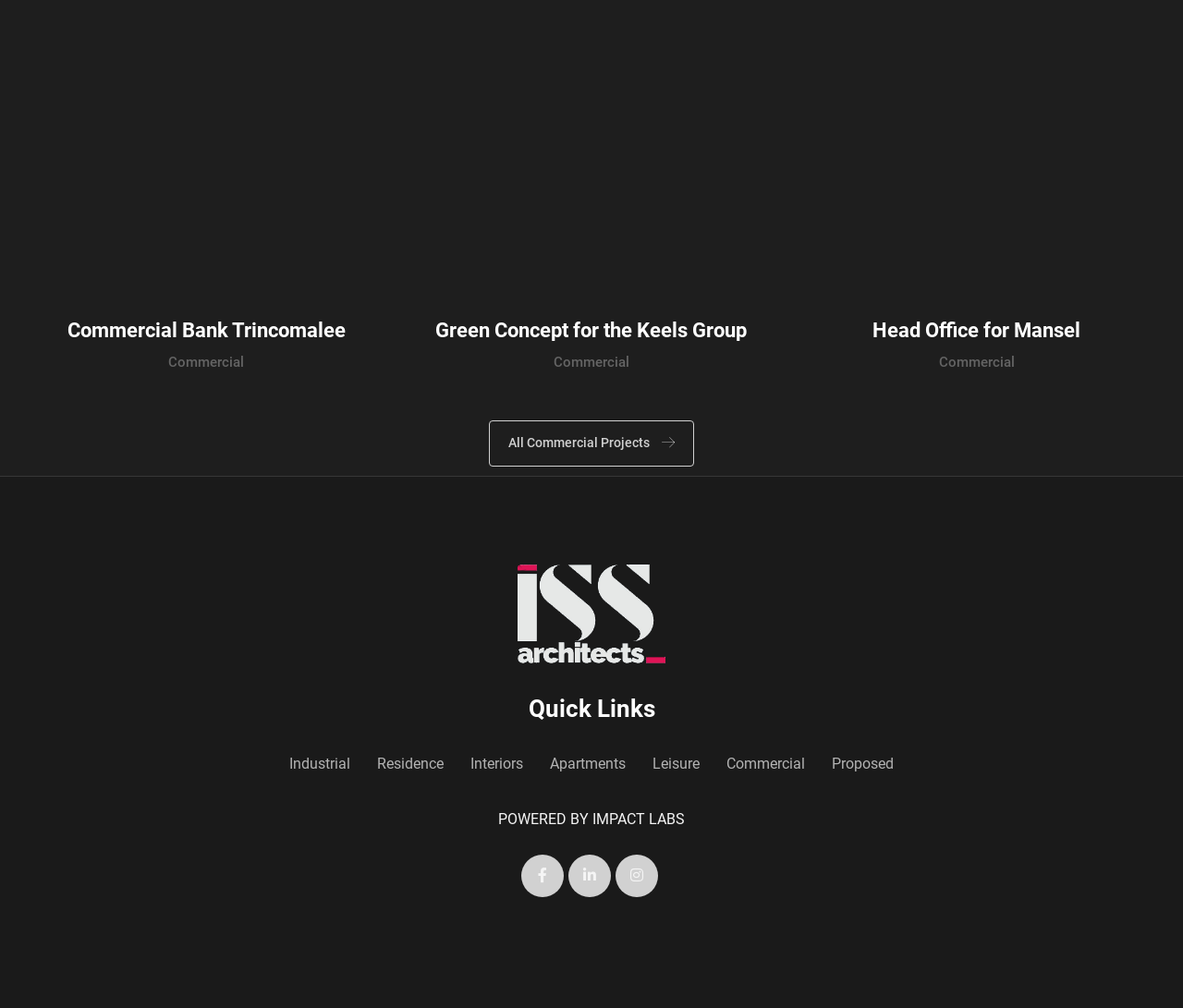How many quick links are there?
Provide a one-word or short-phrase answer based on the image.

7